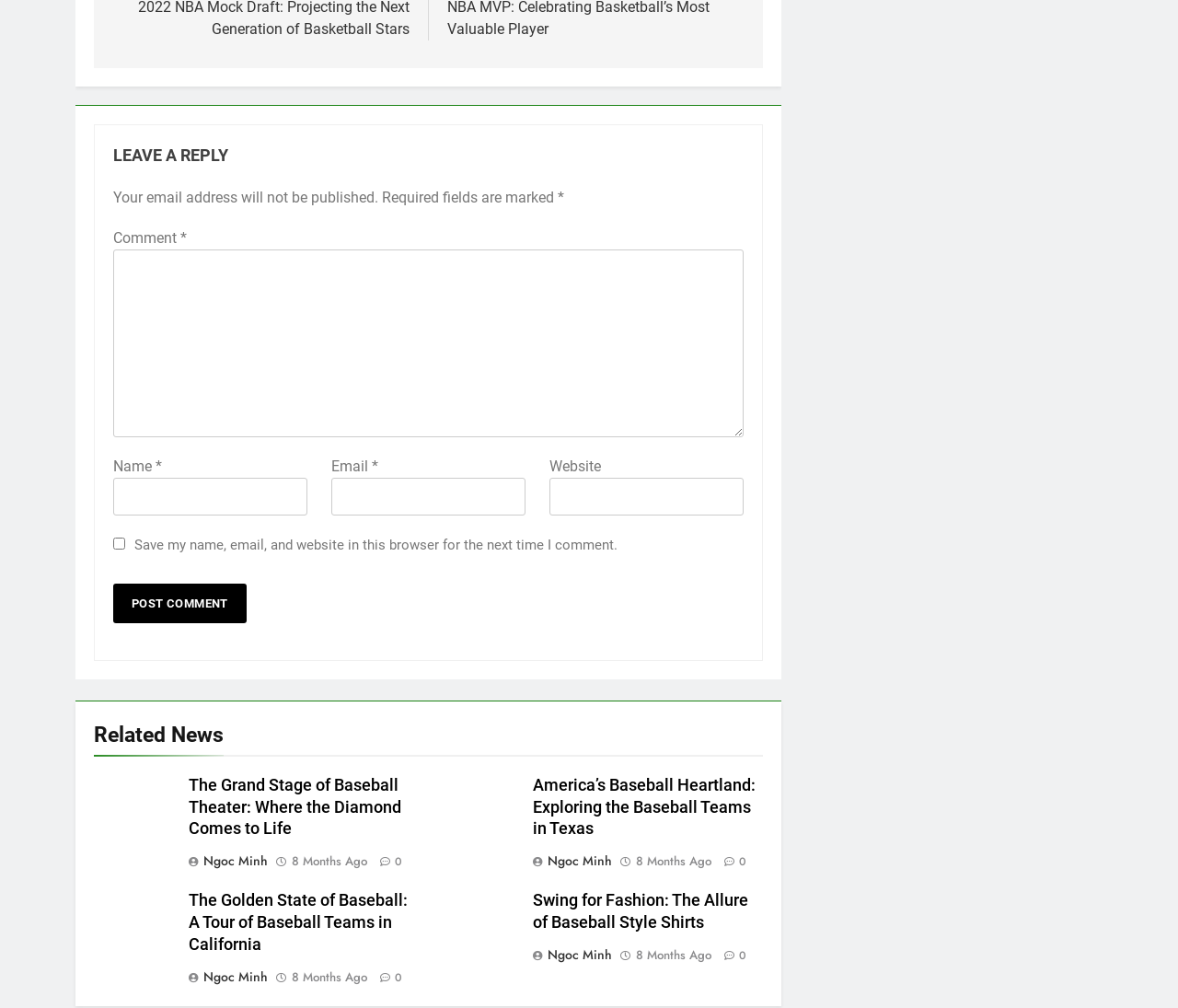Identify the bounding box coordinates for the region of the element that should be clicked to carry out the instruction: "Write a review for this product". The bounding box coordinates should be four float numbers between 0 and 1, i.e., [left, top, right, bottom].

None